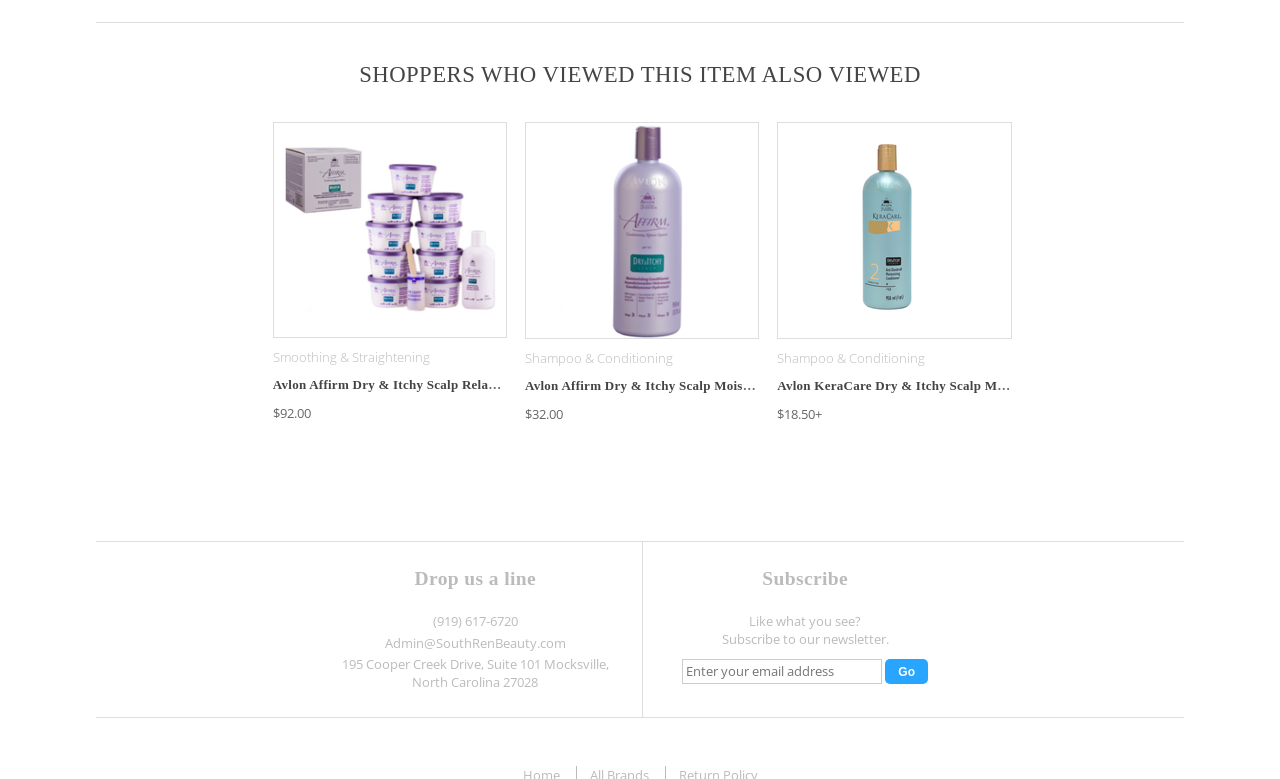What is the purpose of the textbox at the bottom?
Answer the question with a single word or phrase, referring to the image.

Enter email address